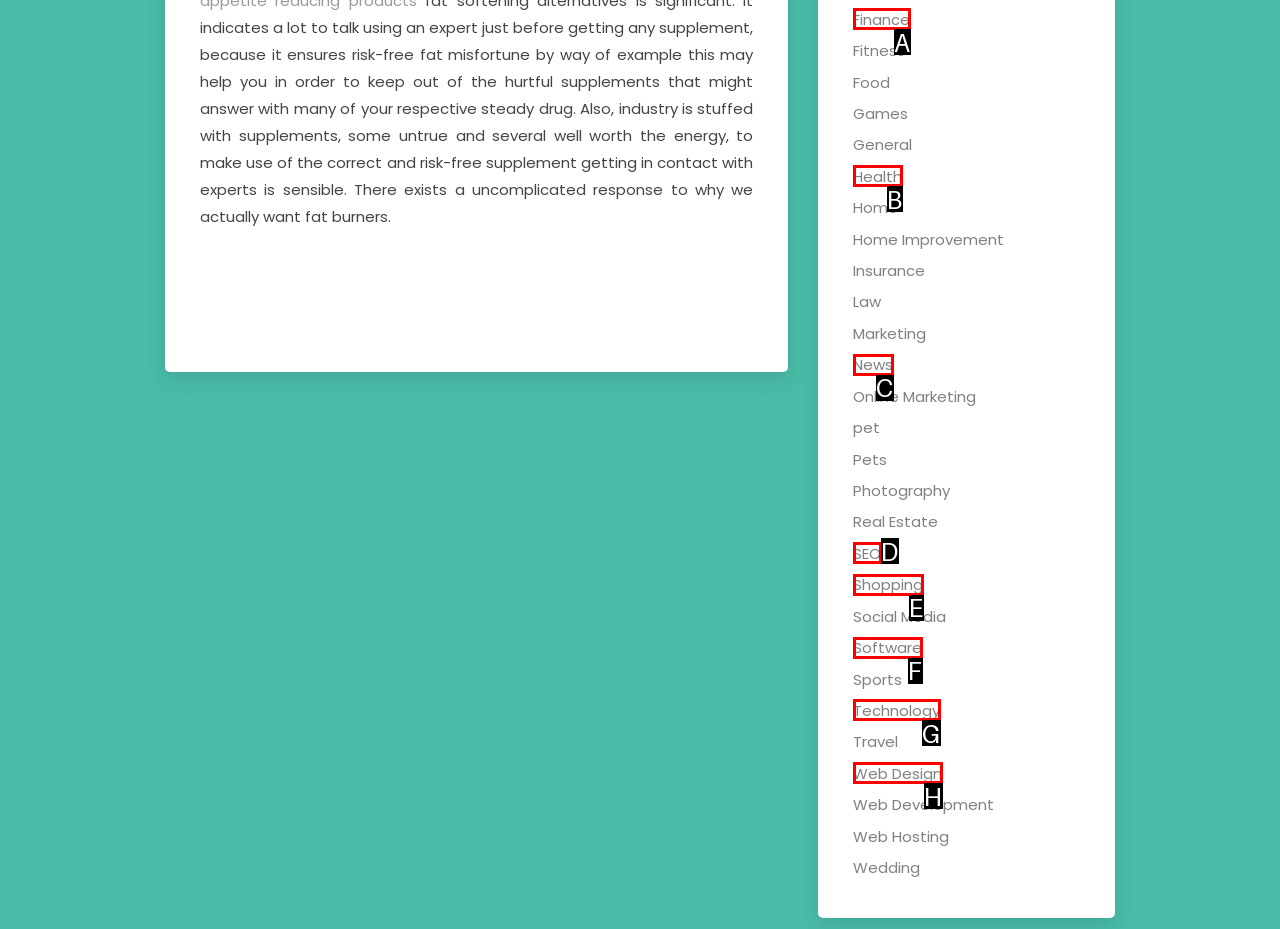Based on the description: Web Design, select the HTML element that best fits. Reply with the letter of the correct choice from the options given.

H